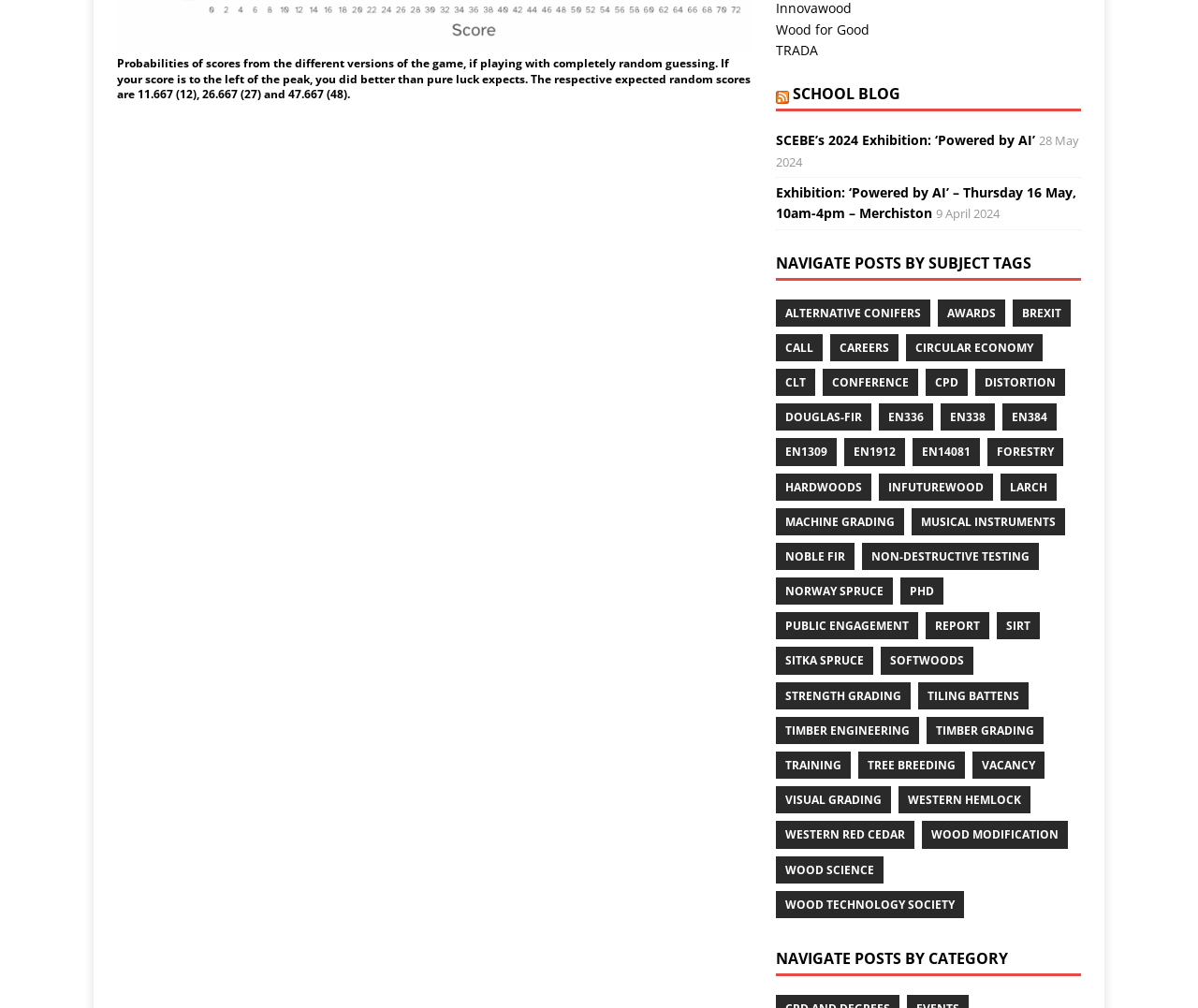Highlight the bounding box coordinates of the region I should click on to meet the following instruction: "Read the 'SCEBE’s 2024 Exhibition: ‘Powered by AI’' post".

[0.647, 0.13, 0.864, 0.148]